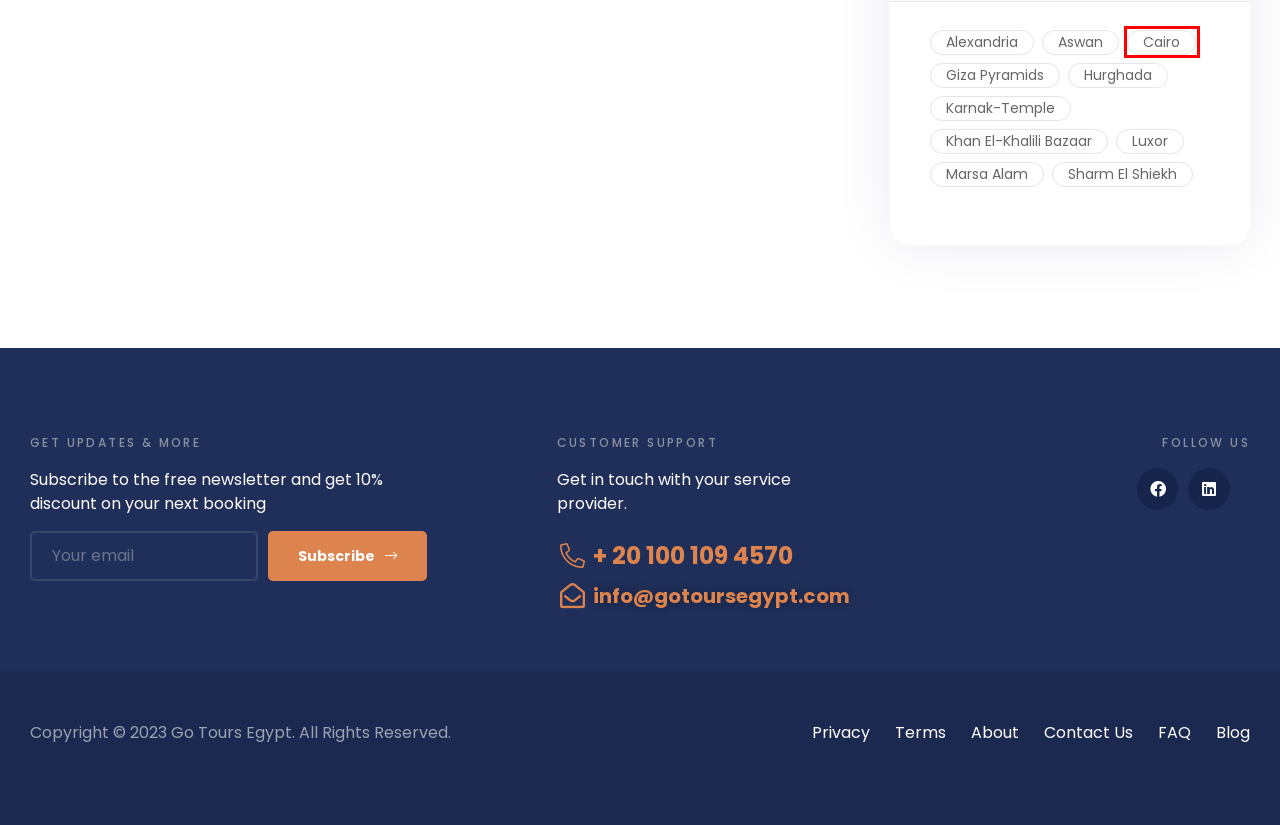Look at the screenshot of a webpage where a red rectangle bounding box is present. Choose the webpage description that best describes the new webpage after clicking the element inside the red bounding box. Here are the candidates:
A. Khan El-Khalili Bazaar Archives - Go Tours Egypt
B. Giza Pyramids Archives - Go Tours Egypt
C. Marsa Alam Archives - Go Tours Egypt
D. Luxor Archives - Go Tours Egypt
E. Terms and Conditions - Go Tours Egypt
F. Karnak-Temple Archives - Go Tours Egypt
G. Alexandria Archives - Go Tours Egypt
H. Cairo Archives - Go Tours Egypt

H